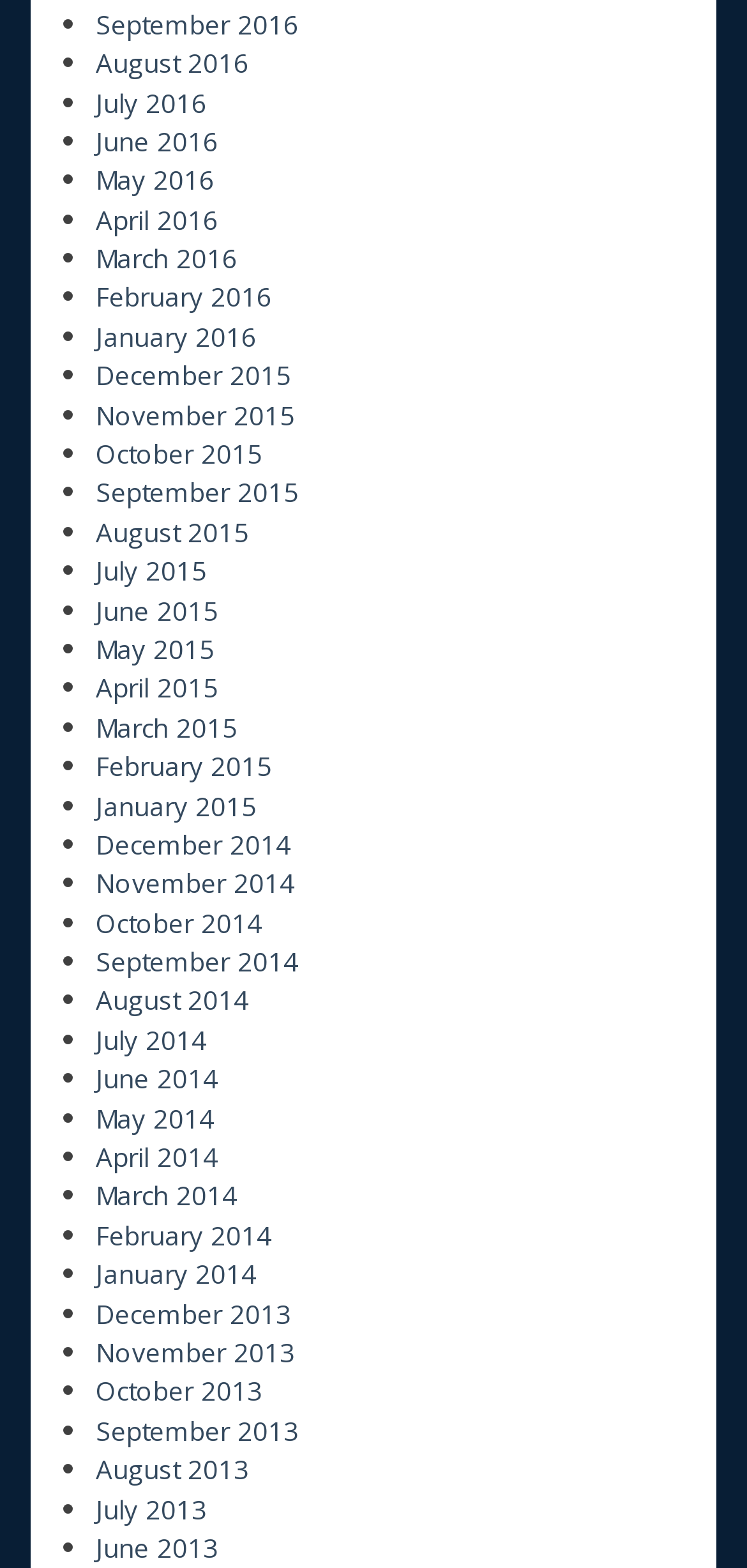Identify the bounding box coordinates of the region that needs to be clicked to carry out this instruction: "Click September 2016". Provide these coordinates as four float numbers ranging from 0 to 1, i.e., [left, top, right, bottom].

[0.128, 0.003, 0.4, 0.027]